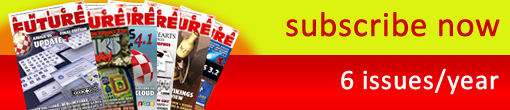Answer the question in a single word or phrase:
What is the purpose of the image?

Call to action